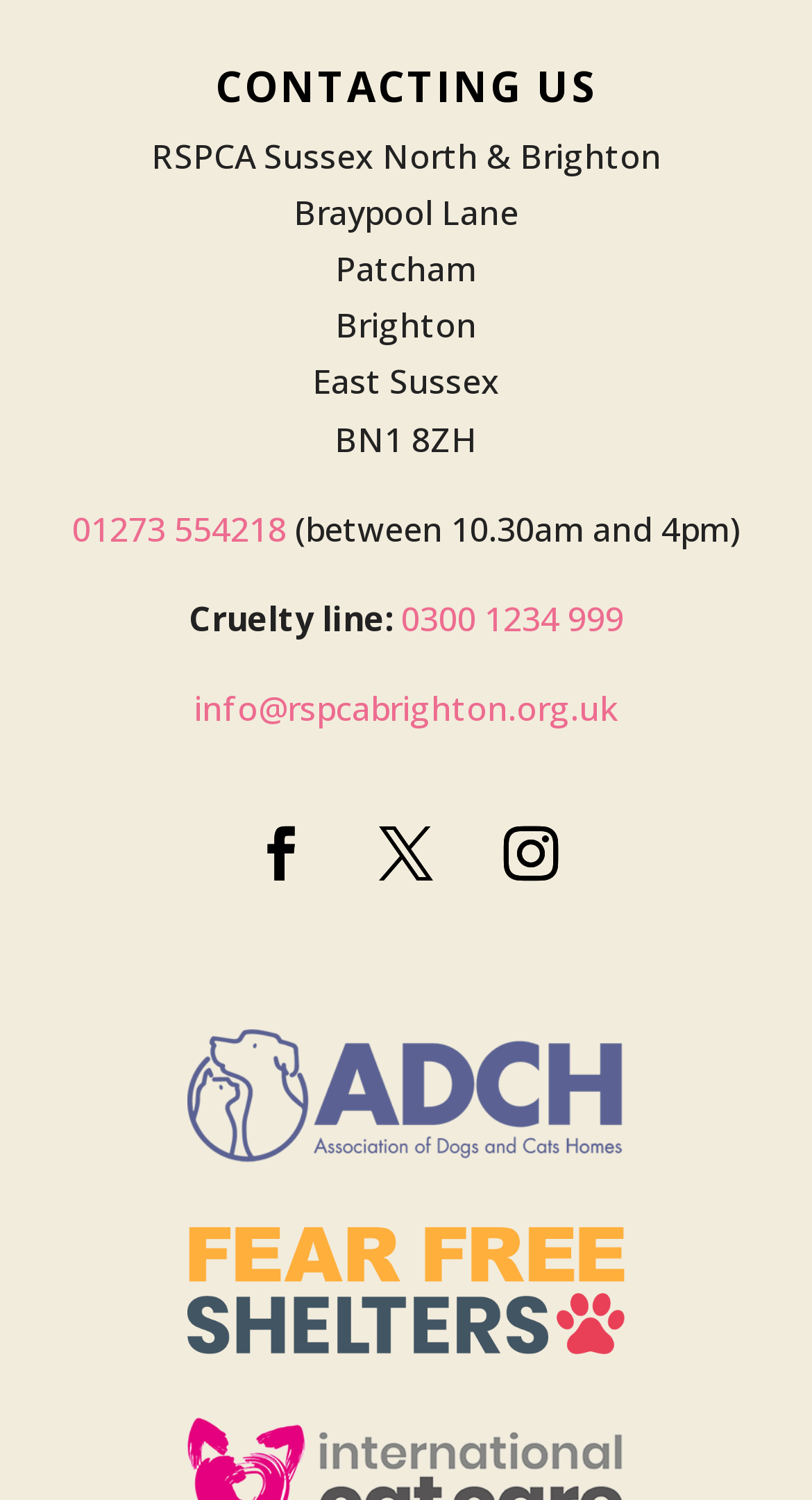Bounding box coordinates are specified in the format (top-left x, top-left y, bottom-right x, bottom-right y). All values are floating point numbers bounded between 0 and 1. Please provide the bounding box coordinate of the region this sentence describes: Follow

[0.587, 0.534, 0.721, 0.606]